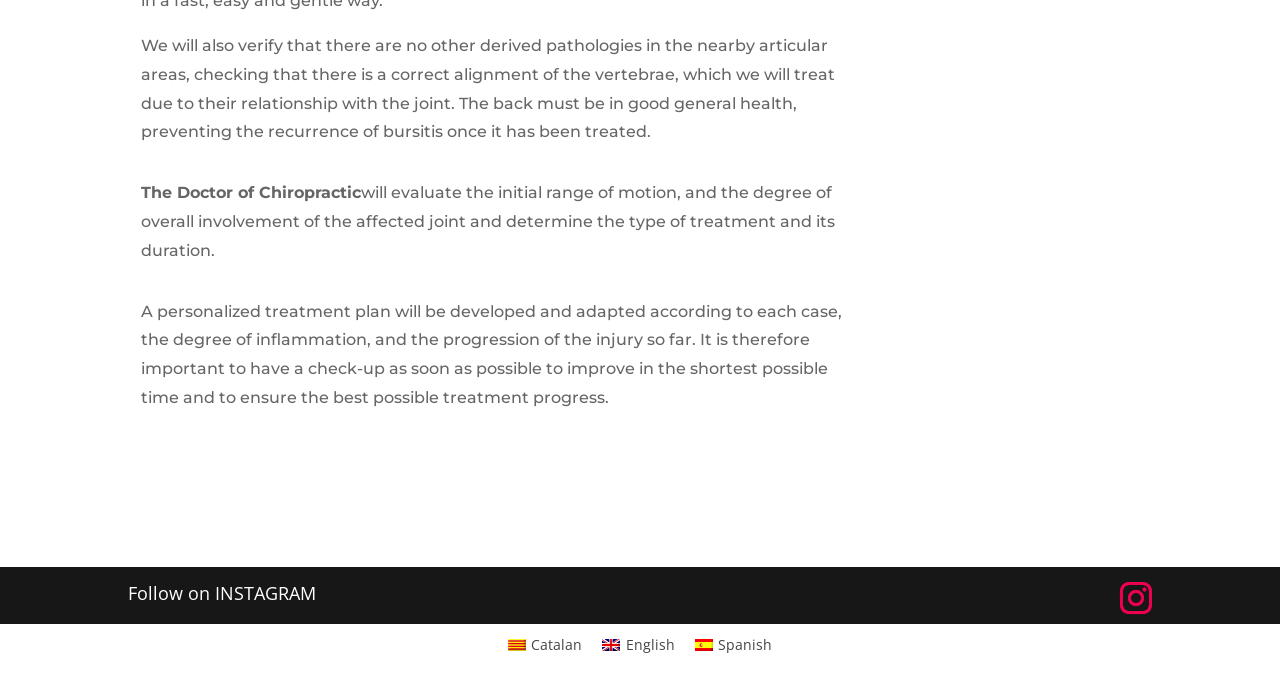What social media platform is mentioned?
From the image, respond with a single word or phrase.

INSTAGRAM